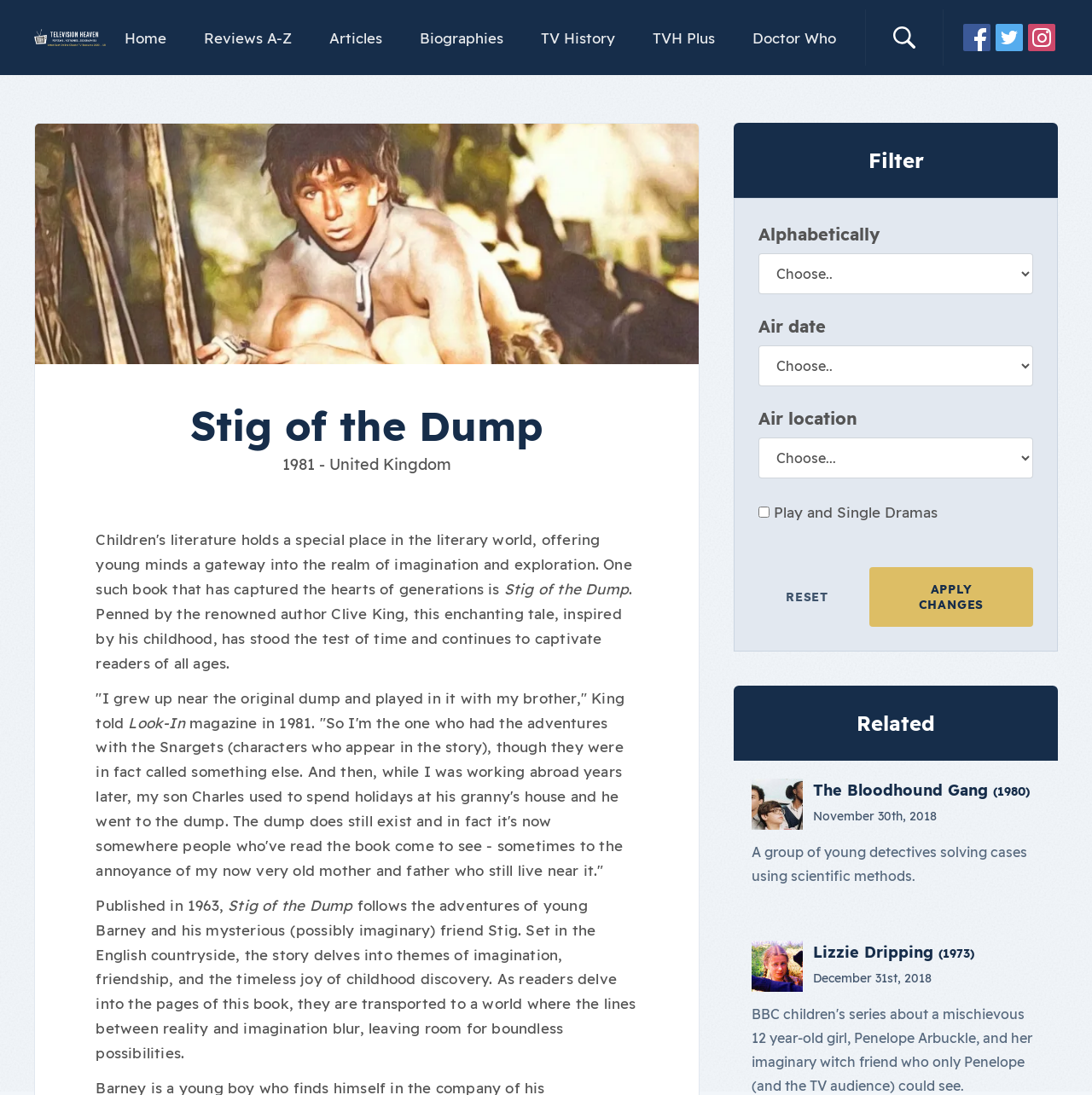Find the bounding box coordinates of the area to click in order to follow the instruction: "Visit the Facebook page".

[0.882, 0.022, 0.907, 0.047]